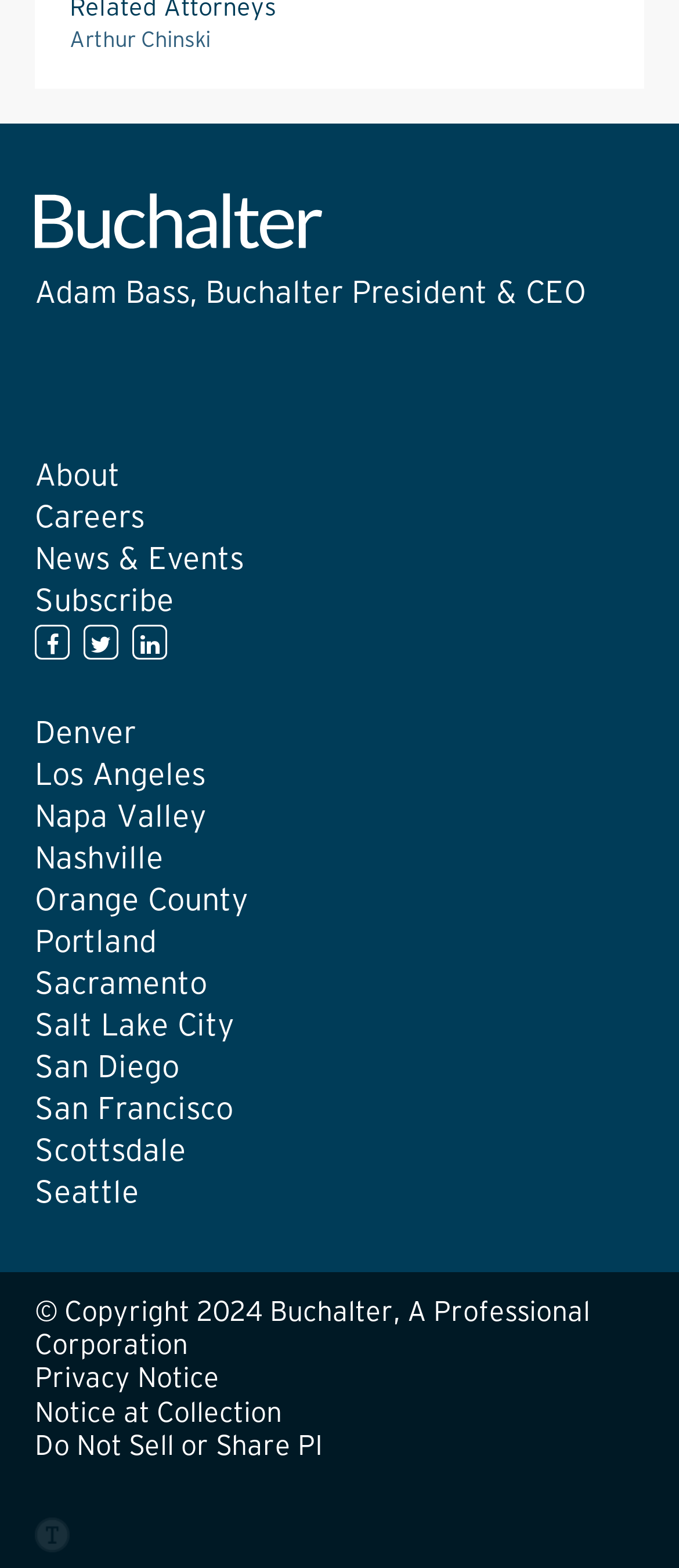Show the bounding box coordinates of the element that should be clicked to complete the task: "Go to the Denver office".

[0.051, 0.458, 0.2, 0.48]